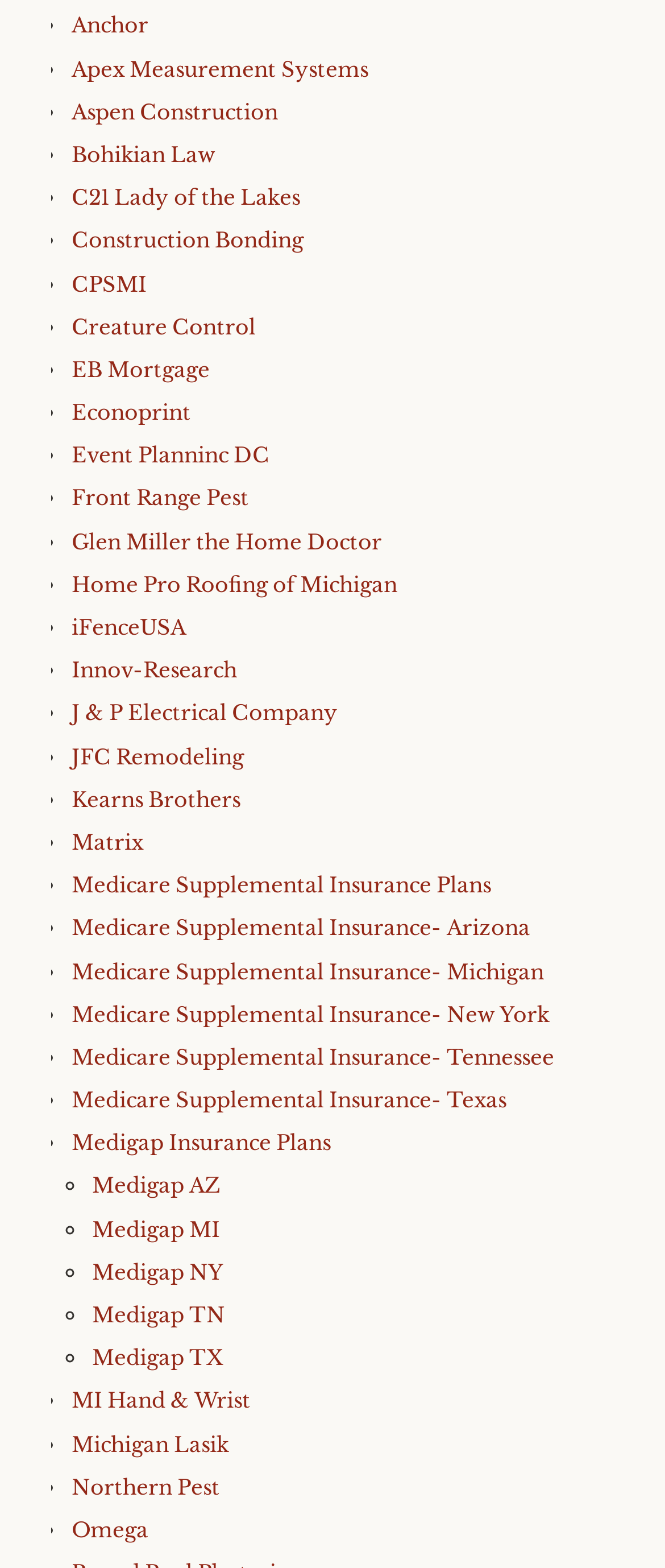Given the element description, predict the bounding box coordinates in the format (top-left x, top-left y, bottom-right x, bottom-right y), using floating point numbers between 0 and 1: Anchor

[0.108, 0.008, 0.223, 0.024]